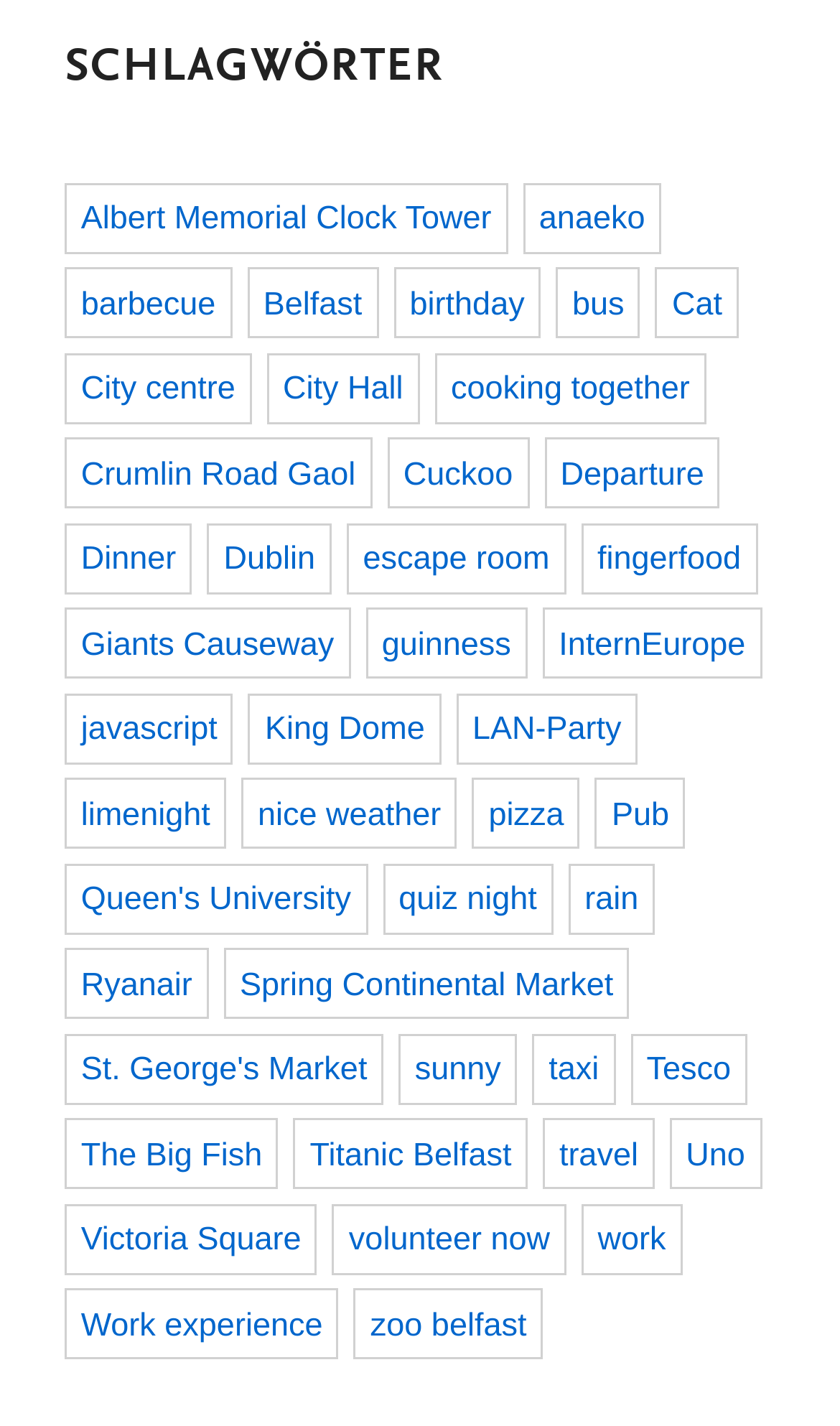Calculate the bounding box coordinates for the UI element based on the following description: "Albert Memorial Clock Tower". Ensure the coordinates are four float numbers between 0 and 1, i.e., [left, top, right, bottom].

[0.077, 0.128, 0.604, 0.178]